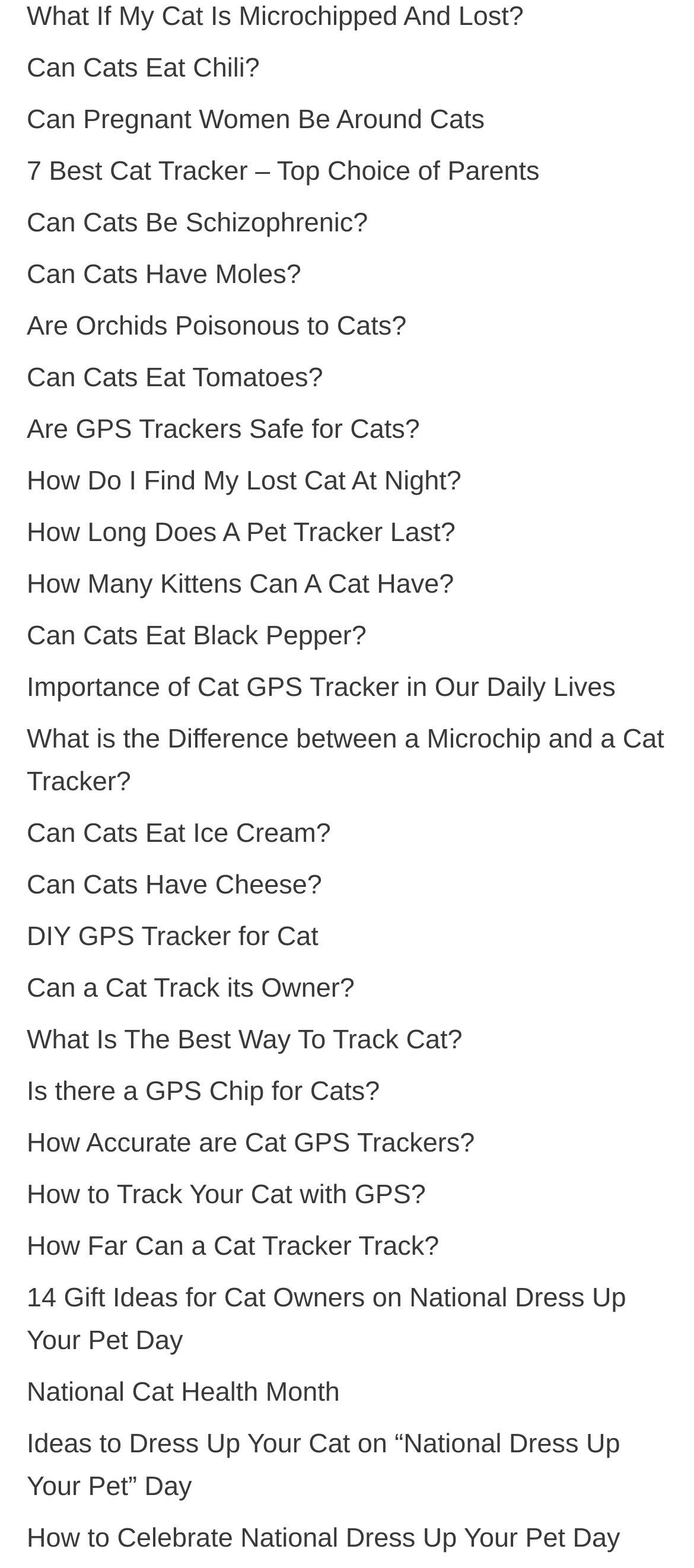Answer the question in one word or a short phrase:
How many links are on this webpage?

45